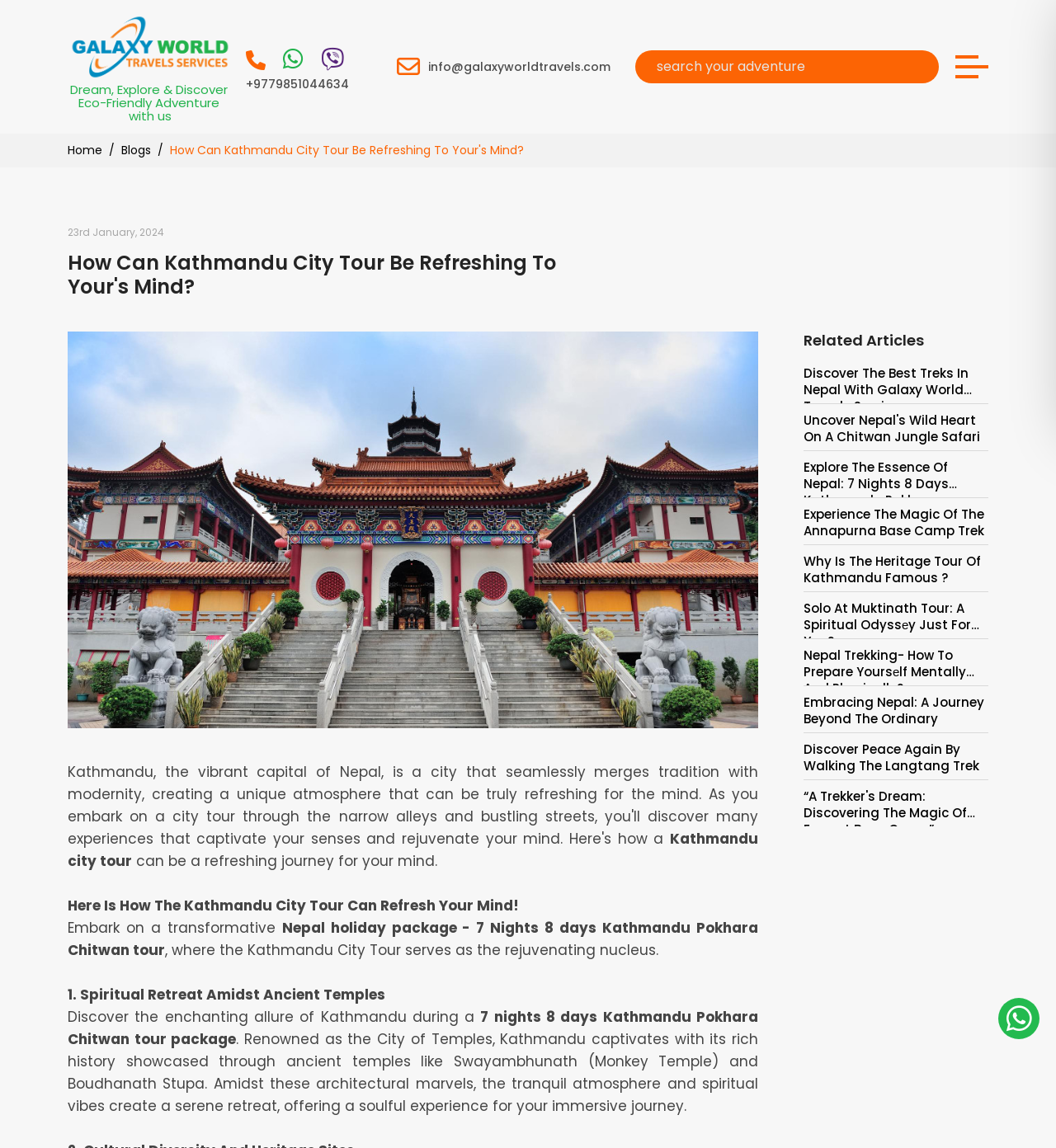Refer to the image and provide a thorough answer to this question:
What is the company name?

The company name can be found in the image description of the logo at the top left corner of the webpage, which is 'Galaxy World Travel Services'.